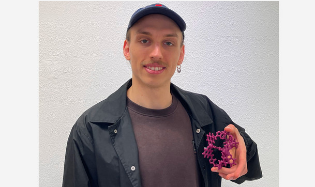What is the color of the structure Yannic is holding?
Look at the screenshot and provide an in-depth answer.

The caption describes the structure Yannic is holding as 'vibrant purple', which suggests that the color of the structure is a bright and intense purple.